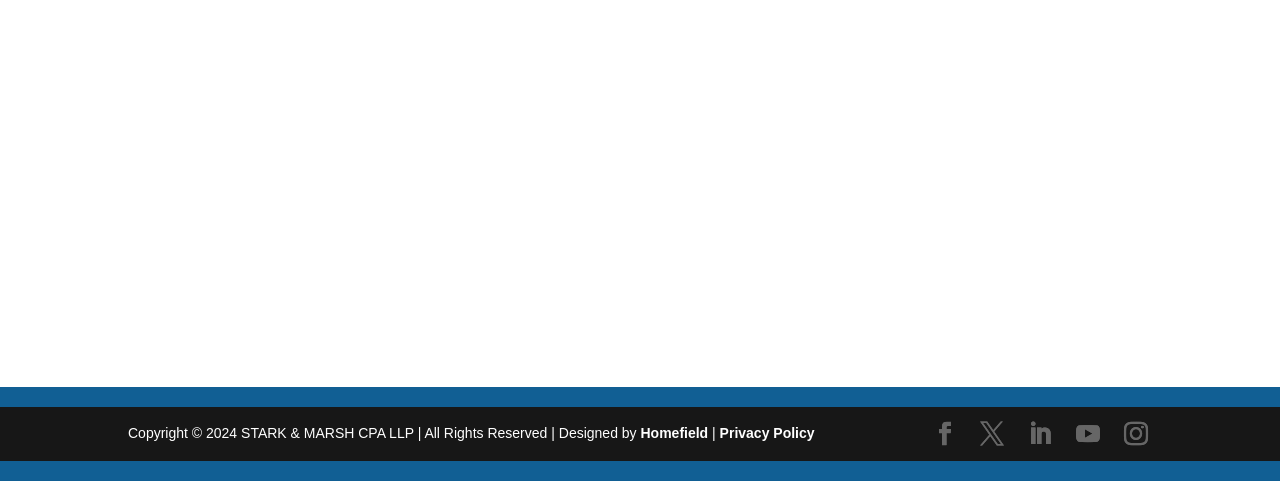Locate the bounding box of the UI element based on this description: "Learn More". Provide four float numbers between 0 and 1 as [left, top, right, bottom].

[0.443, 0.33, 0.557, 0.434]